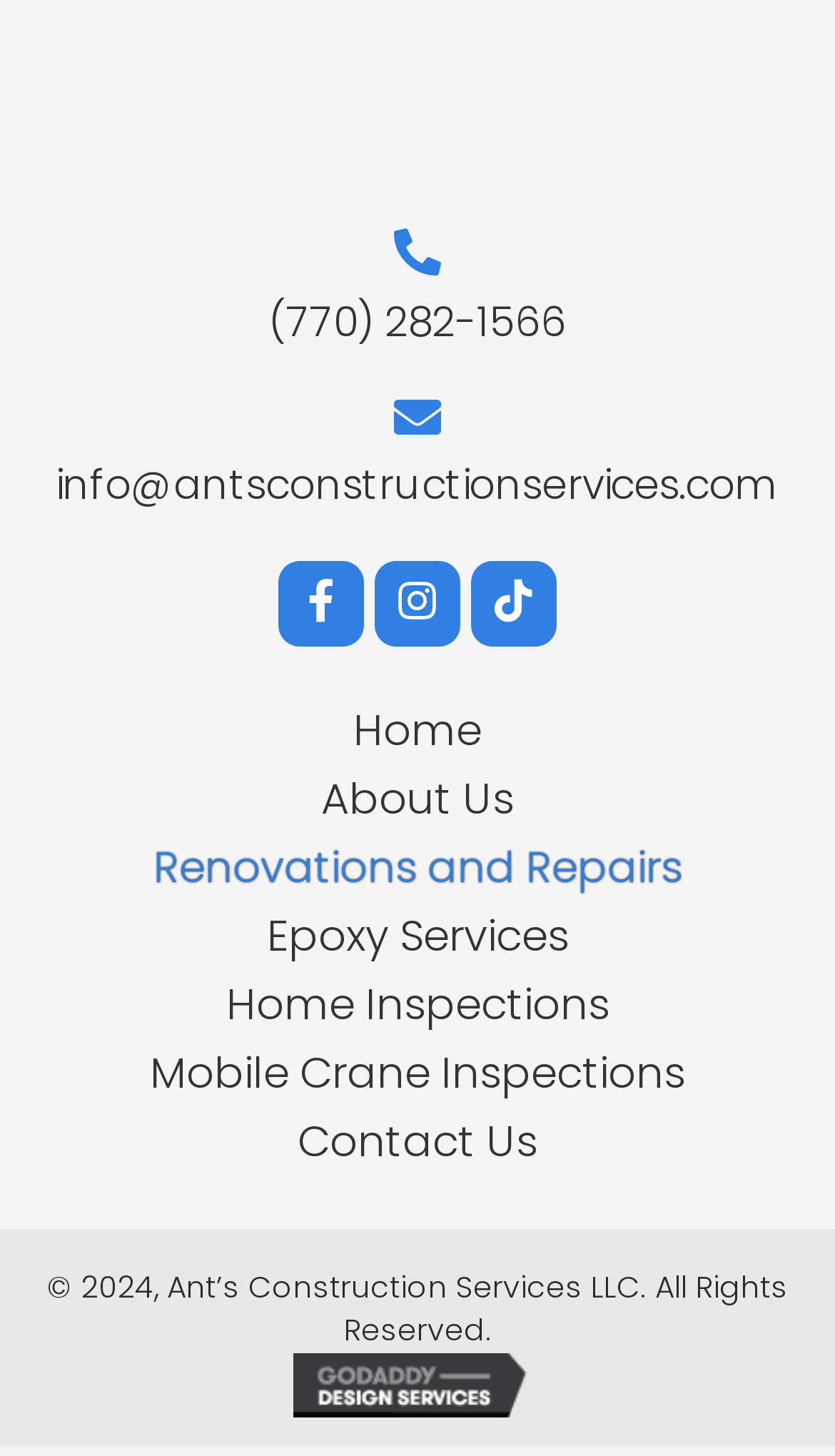Specify the bounding box coordinates of the element's area that should be clicked to execute the given instruction: "Go to Home page". The coordinates should be four float numbers between 0 and 1, i.e., [left, top, right, bottom].

[0.387, 0.479, 0.613, 0.525]